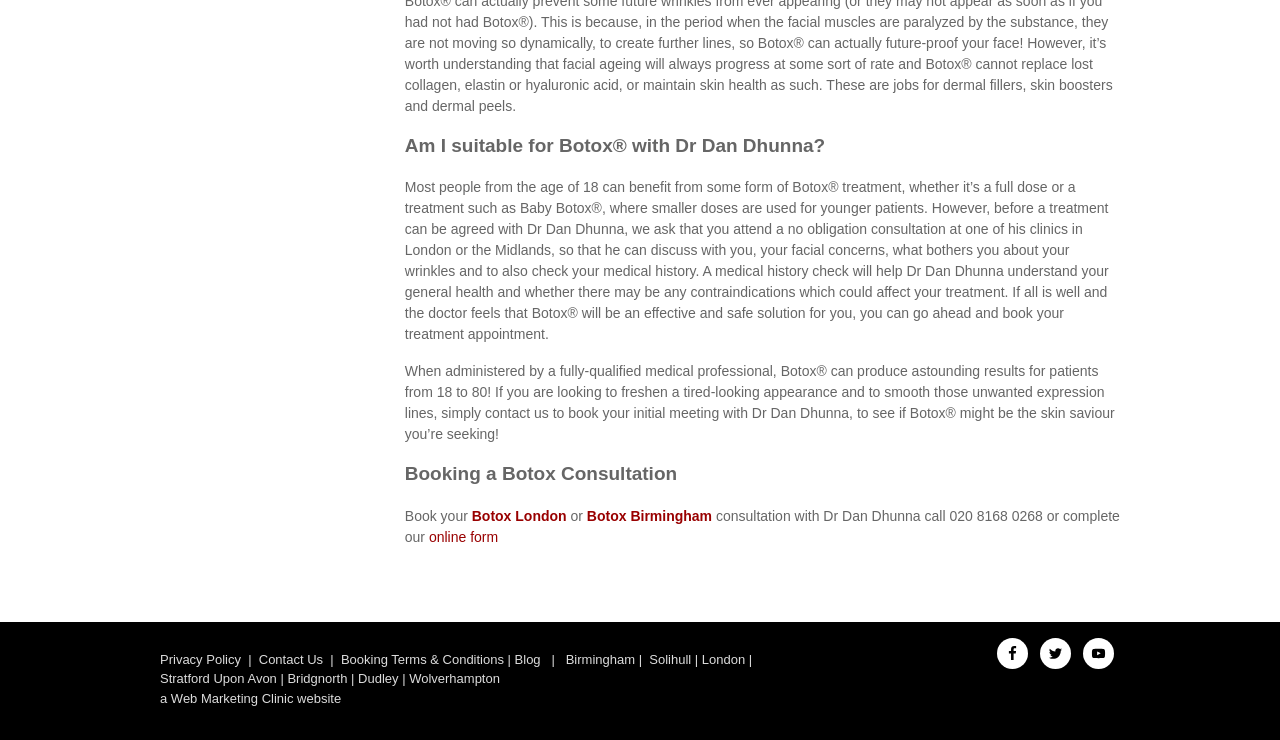Find the bounding box coordinates for the element that must be clicked to complete the instruction: "Read the privacy policy". The coordinates should be four float numbers between 0 and 1, indicated as [left, top, right, bottom].

[0.125, 0.881, 0.188, 0.901]